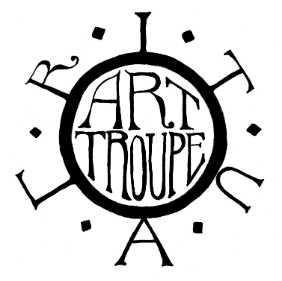What does the logo suggest?
Based on the image, provide a one-word or brief-phrase response.

A connection to artistic traditions and cultural rituals